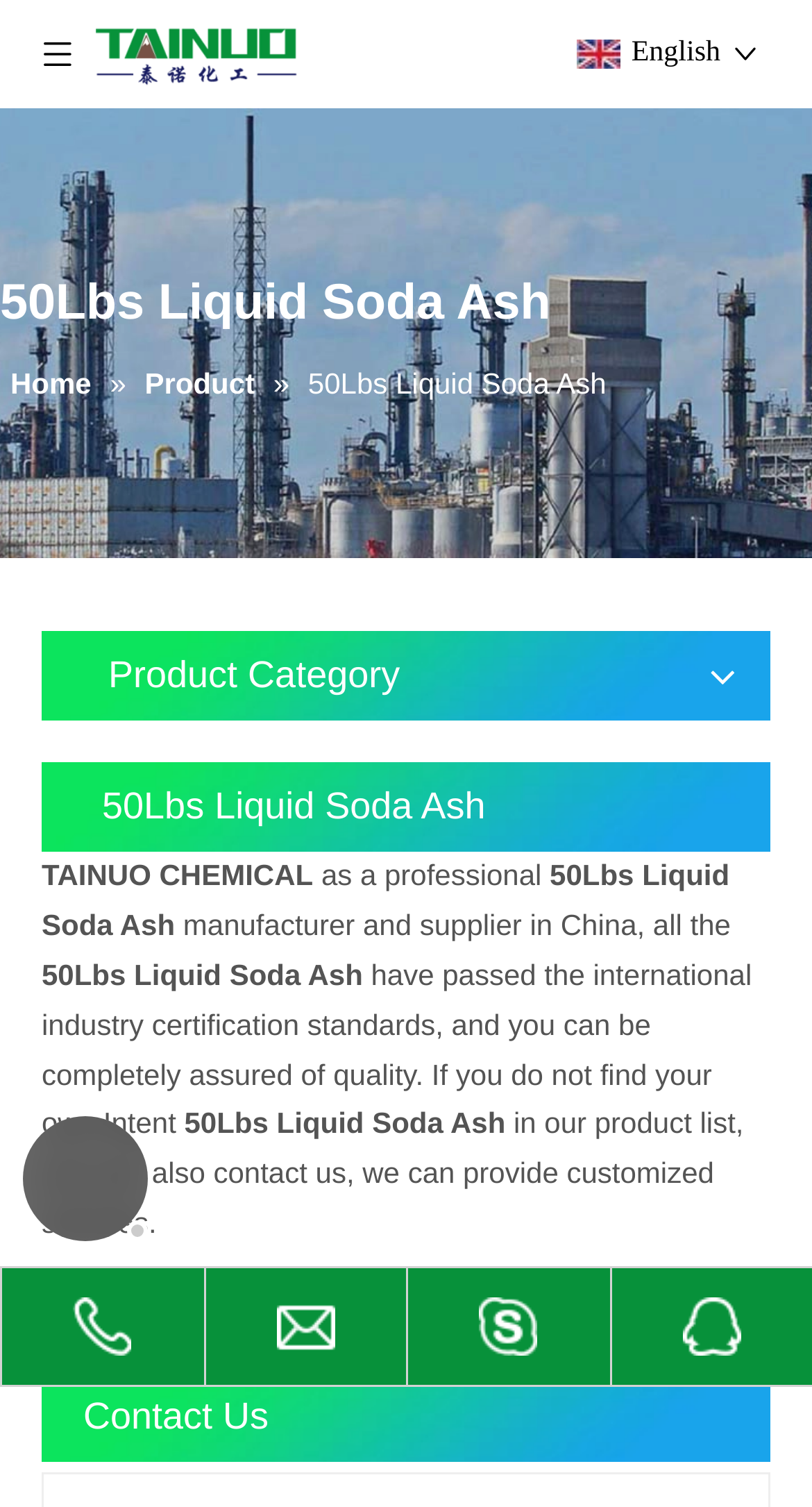Provide a comprehensive caption for the webpage.

This webpage is about 50Lbs Liquid Soda Ash manufacturers, suppliers, and wholesalers from TAINUO CHEMICAL. At the top left, there is a logo image and a link to the company's homepage. Next to the logo, there is a link to the company's name, Weifang Tainuo Chemical Co., Ltd, accompanied by an image. On the top right, there is an image with the text "English".

Below the top section, there is a main navigation menu with links to "Home", "Product", and others, separated by a "»" symbol. The main content area is divided into sections. The first section has a heading "Product Category" and a subheading "50Lbs Liquid Soda Ash". 

In the main content area, there is a brief introduction to TAINUO CHEMICAL as a professional manufacturer and supplier in China, highlighting that their products have passed international industry certification standards. The text also mentions that customers can contact them for customized services if they don't find what they're looking for.

Below the introduction, there is a notice that "This category is empty." Further down, there is a "Contact Us" section with four links to contact the company. On the bottom left, there is an iframe element, possibly containing additional content or a form.

Throughout the page, there are several images, but their contents are not described. The overall structure of the page is organized, with clear headings and concise text, making it easy to navigate and find information about 50Lbs Liquid Soda Ash manufacturers and suppliers.